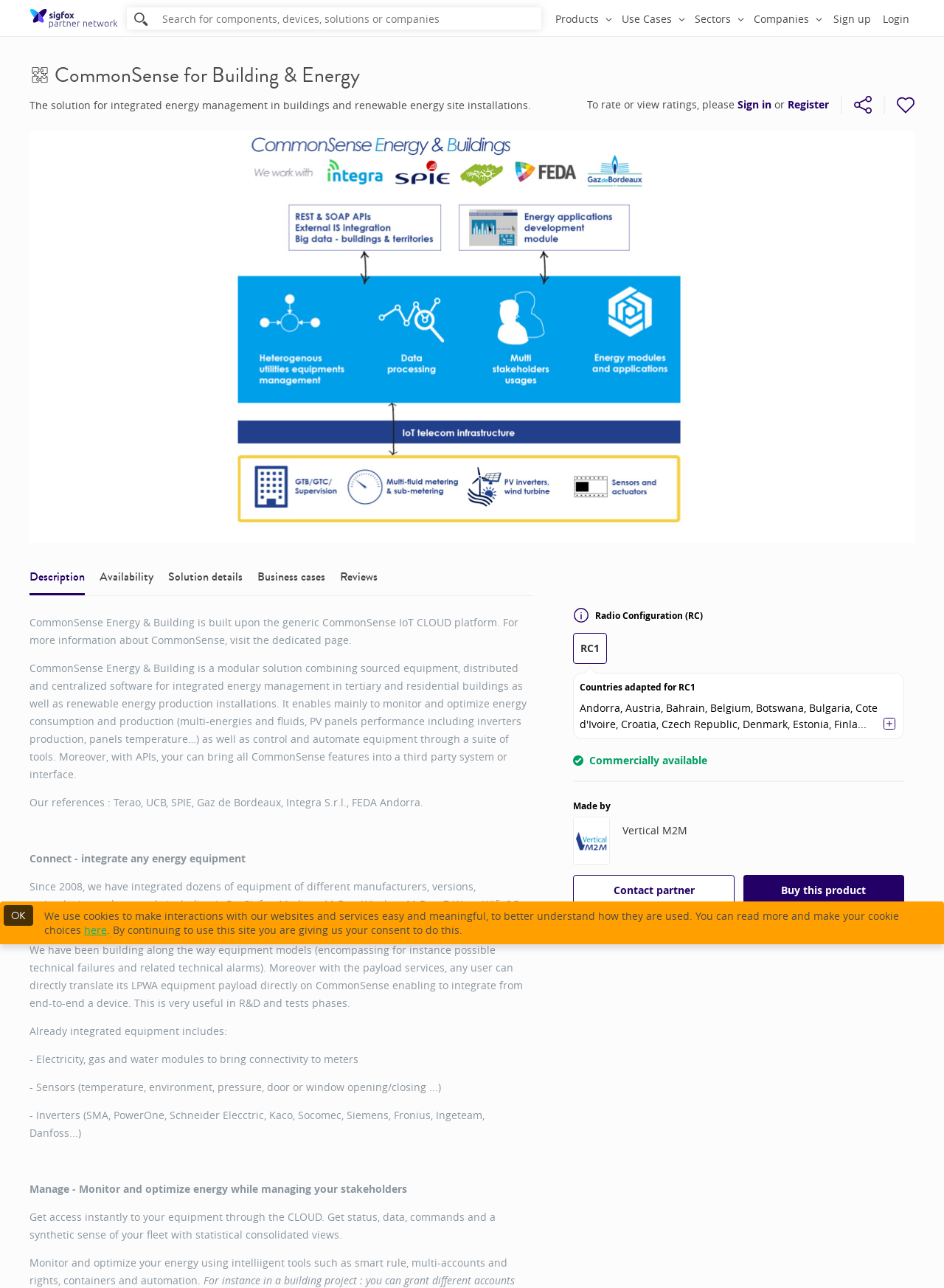Please locate the clickable area by providing the bounding box coordinates to follow this instruction: "Search for components, devices, solutions or companies".

[0.134, 0.006, 0.573, 0.023]